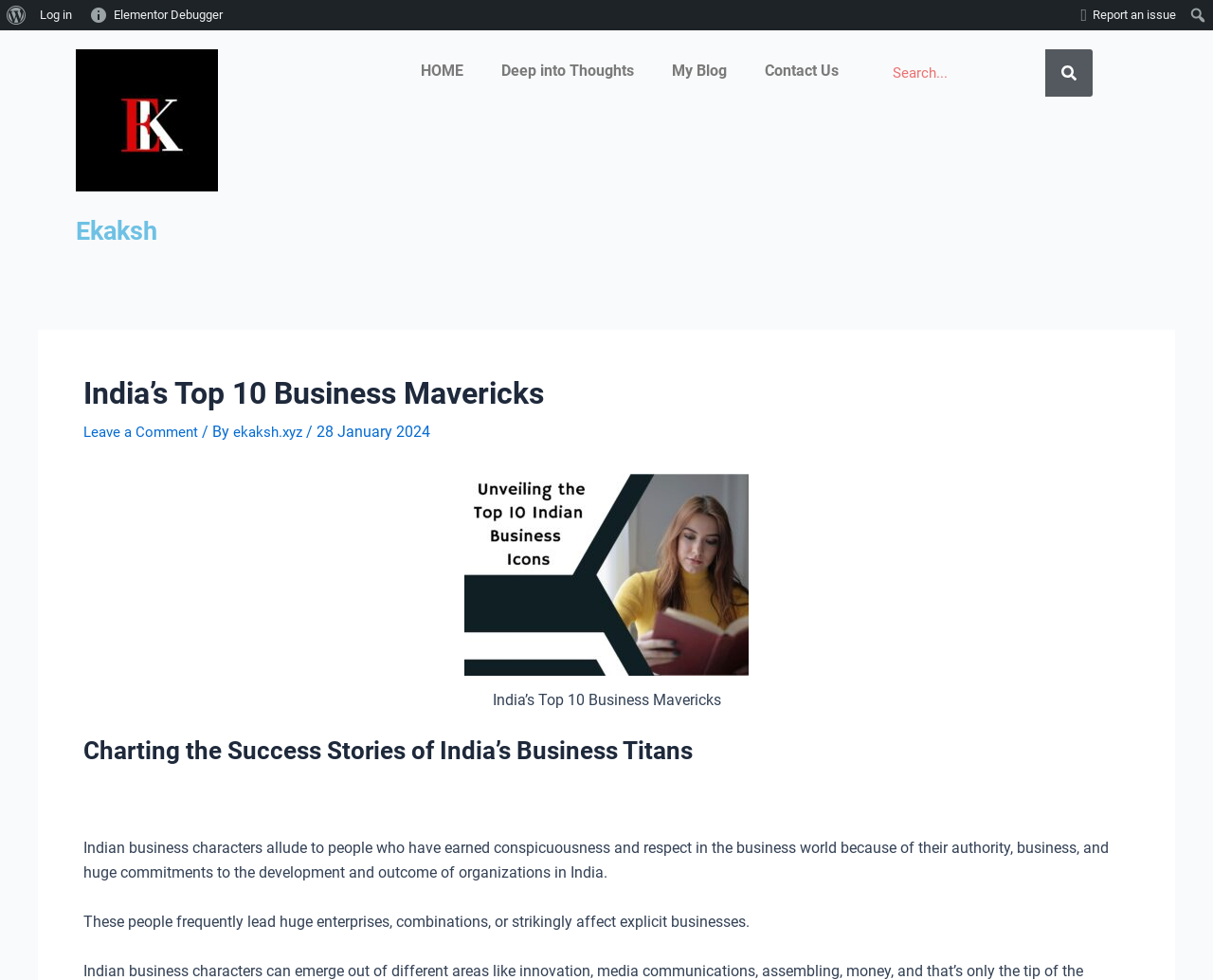Identify and provide the main heading of the webpage.

India’s Top 10 Business Mavericks